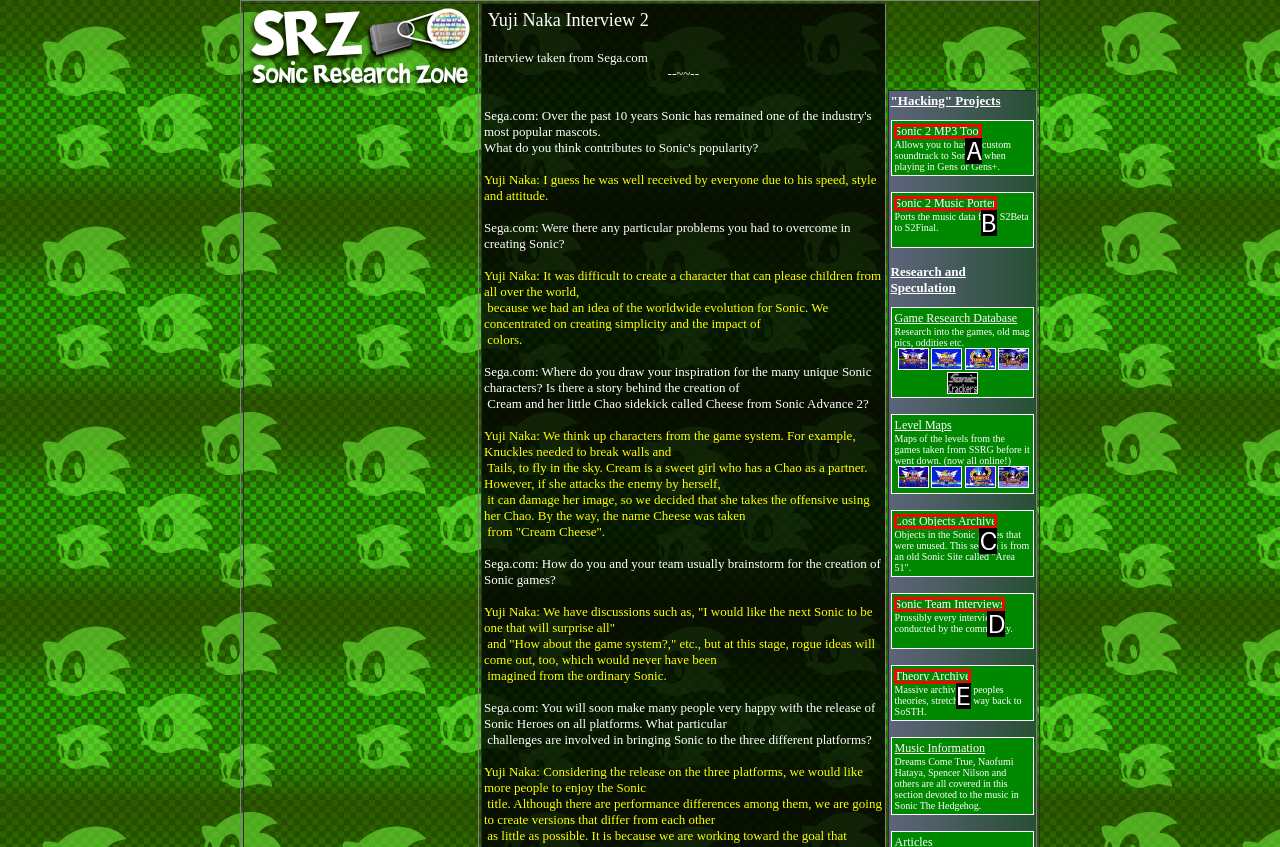Find the HTML element that matches the description provided: Sonic Team Interviews
Answer using the corresponding option letter.

D